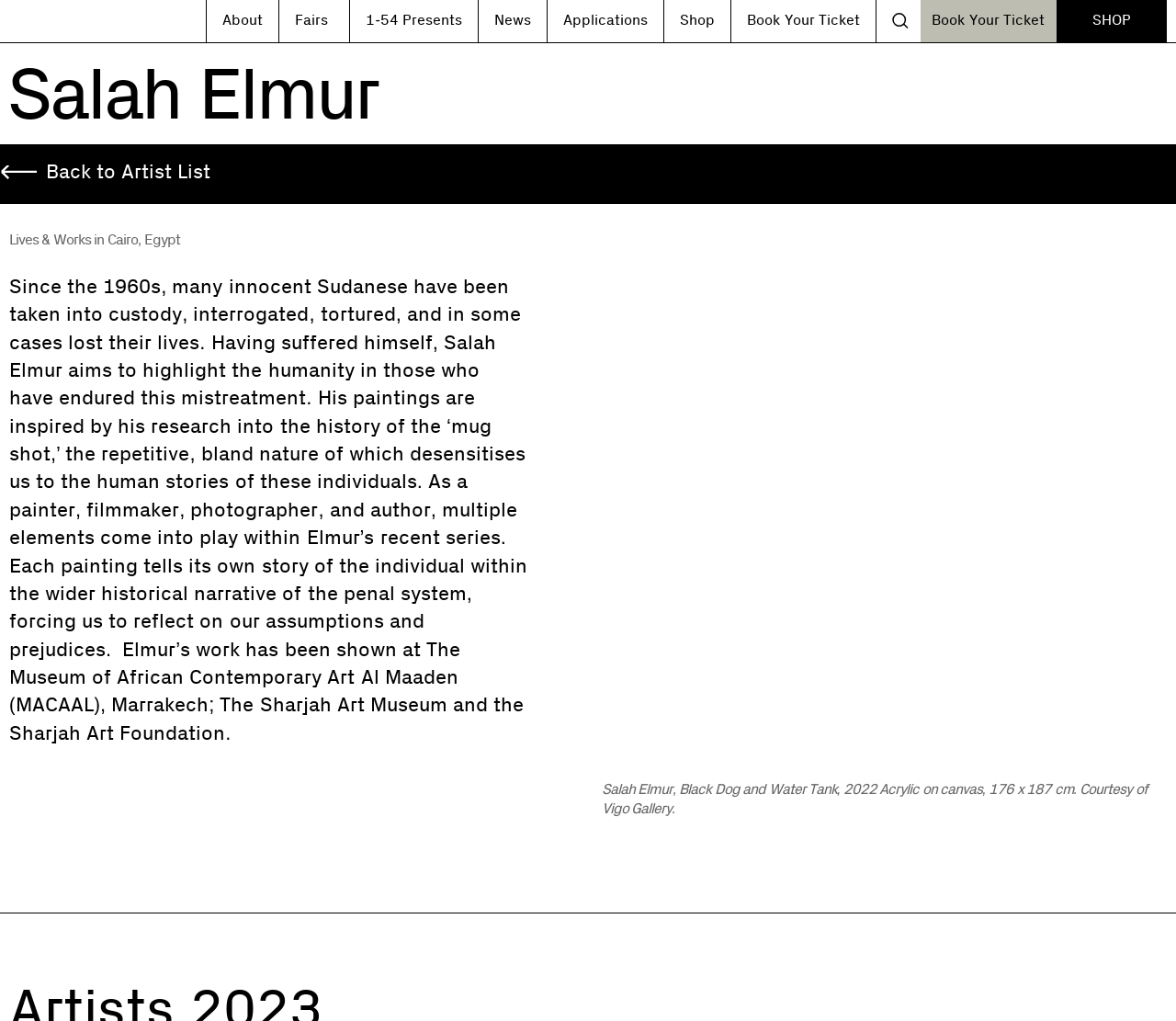What is the name of the artist?
Please provide a single word or phrase as your answer based on the image.

Salah Elmur